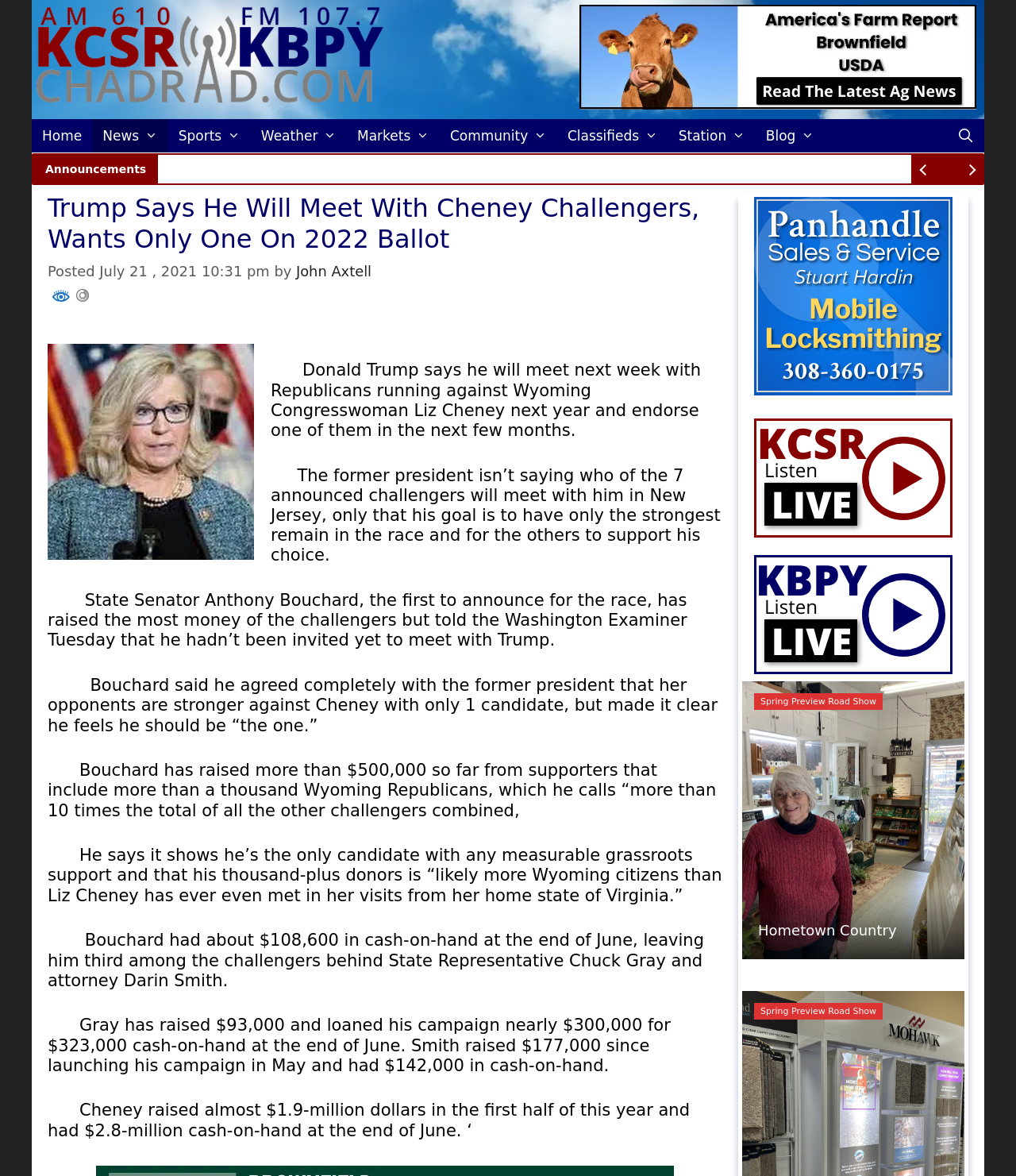Determine the bounding box coordinates of the region to click in order to accomplish the following instruction: "Listen to KCSR live". Provide the coordinates as four float numbers between 0 and 1, specifically [left, top, right, bottom].

[0.742, 0.448, 0.938, 0.46]